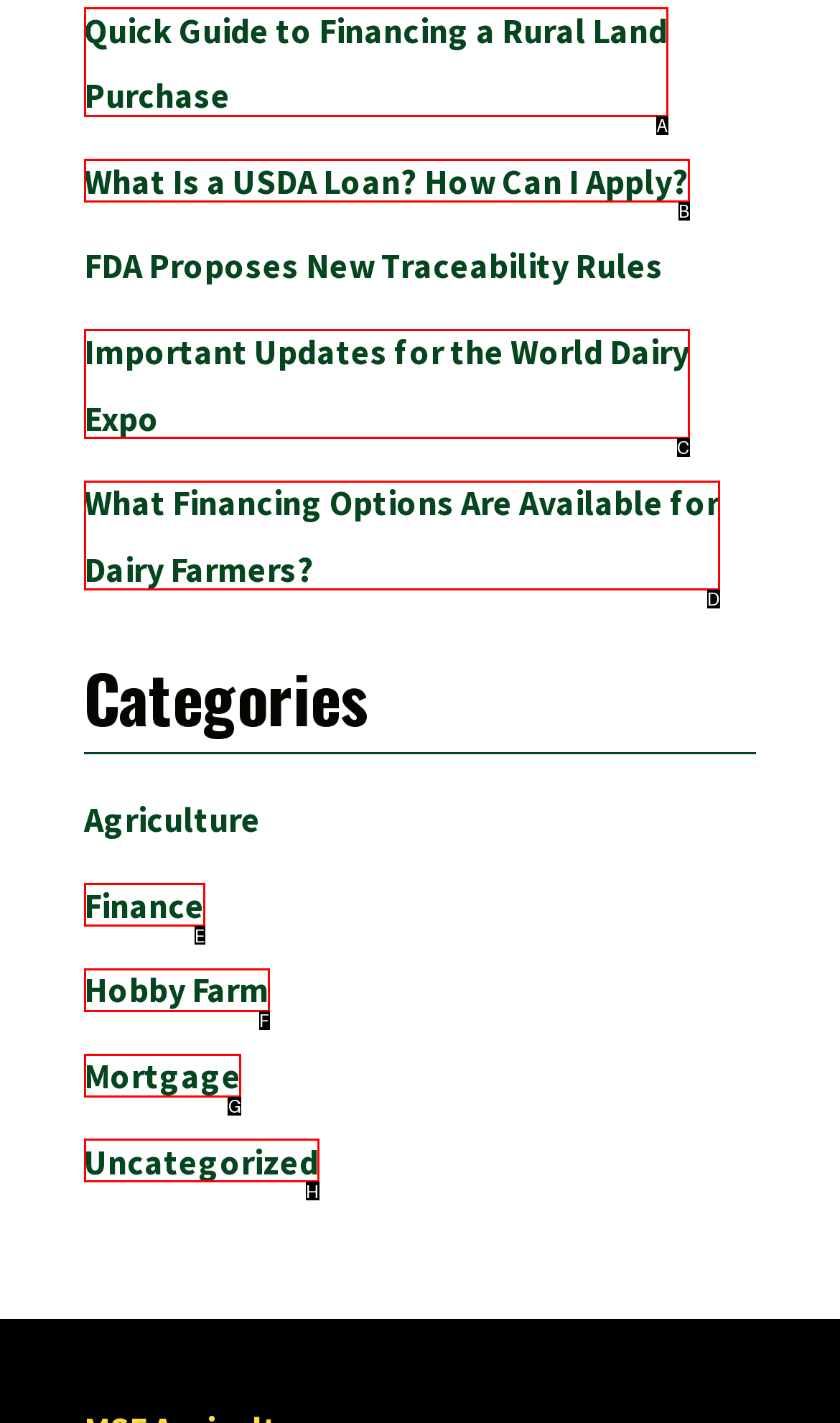Determine the HTML element to click for the instruction: Learn about mortgage options.
Answer with the letter corresponding to the correct choice from the provided options.

G